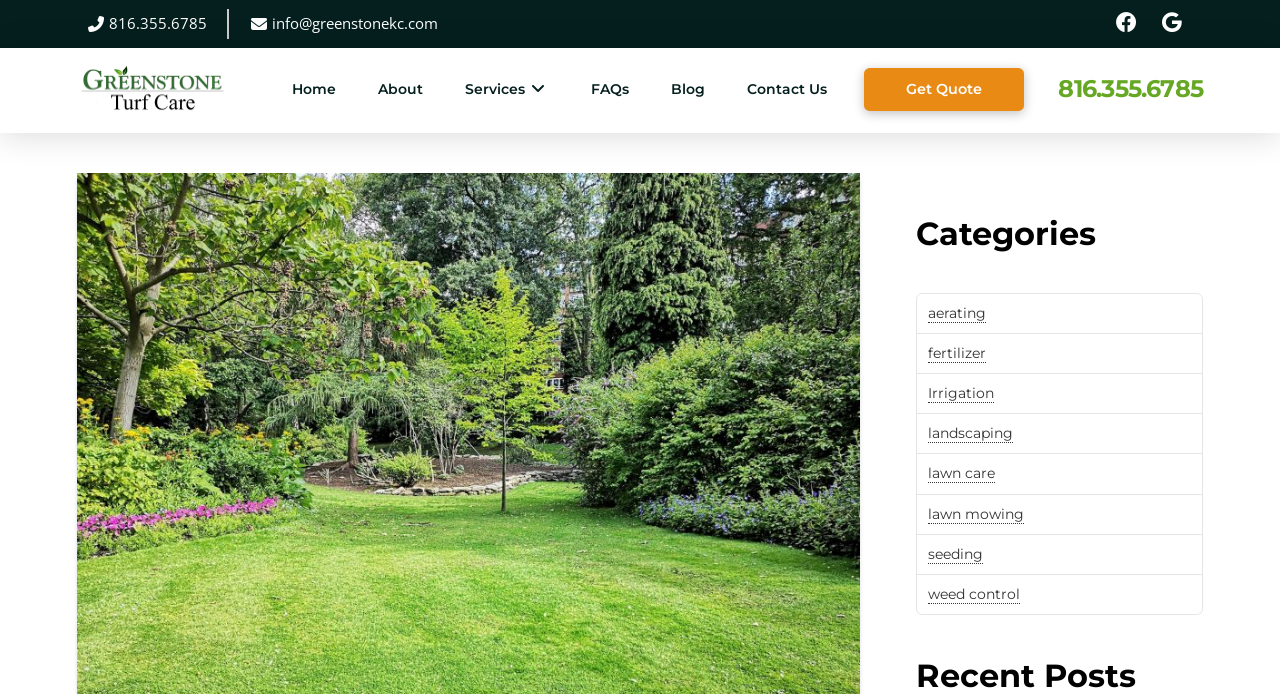Determine the coordinates of the bounding box for the clickable area needed to execute this instruction: "View the blog".

[0.514, 0.093, 0.561, 0.165]